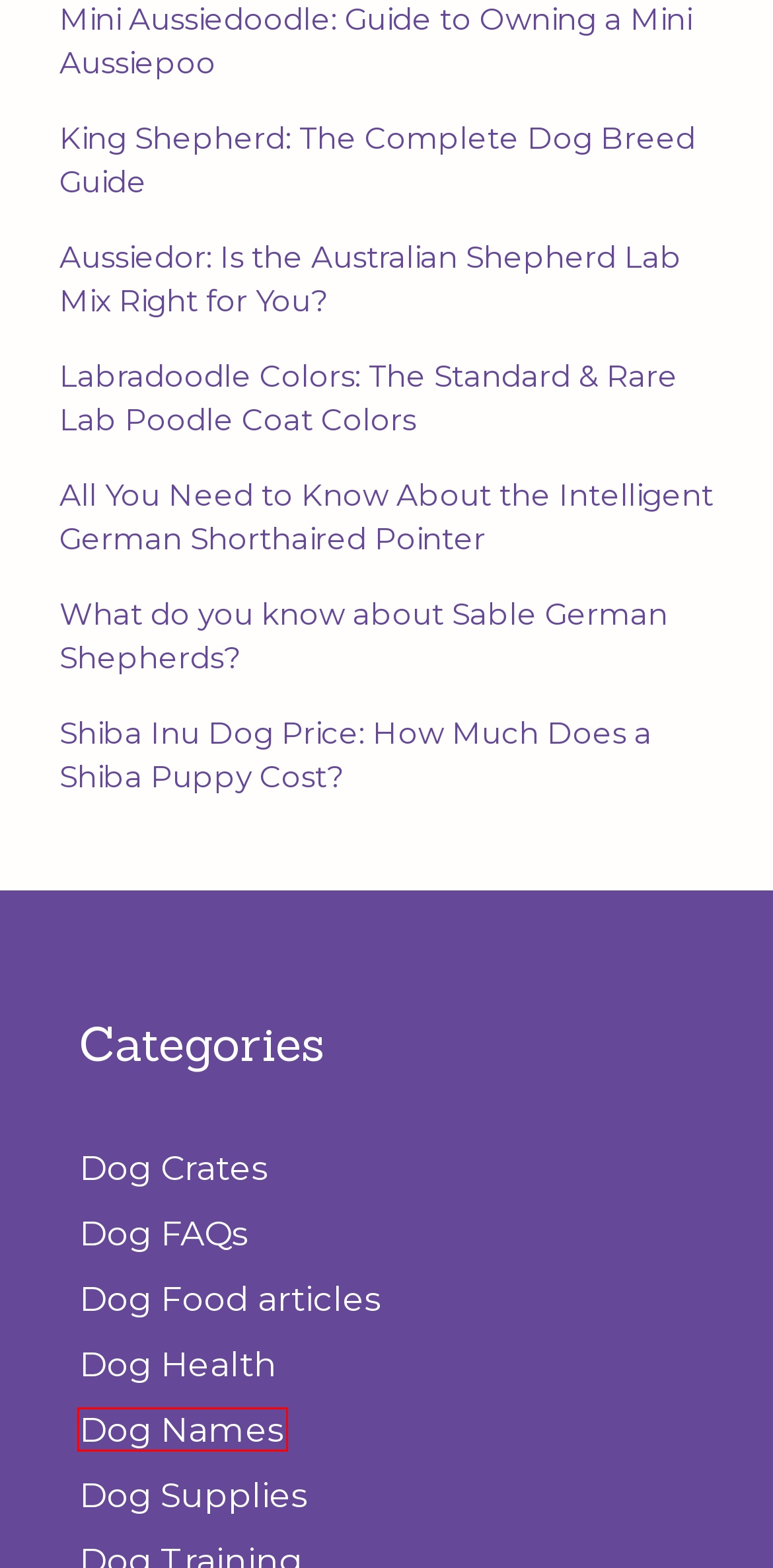You have a screenshot of a webpage with a red bounding box around an element. Choose the best matching webpage description that would appear after clicking the highlighted element. Here are the candidates:
A. Labradoodle Colors: The Standard & Rare Lab Poodle Coat Colors - K9 Web
B. Shiba Inu Dog Price: How Much Does a Shiba Puppy Cost? - K9 Web
C. Dog Food articles Archives - K9 Web
D. All You Need to Know About the Intelligent German Shorthaired Pointer - K9 Web
E. Dog Names Archives - K9 Web
F. Dog Supplies Archives - K9 Web
G. Aussiedor: Is the Australian Shepherd Lab Mix Right for You? - K9 Web
H. King Shepherd: The Complete Dog Breed Guide - K9 Web

E